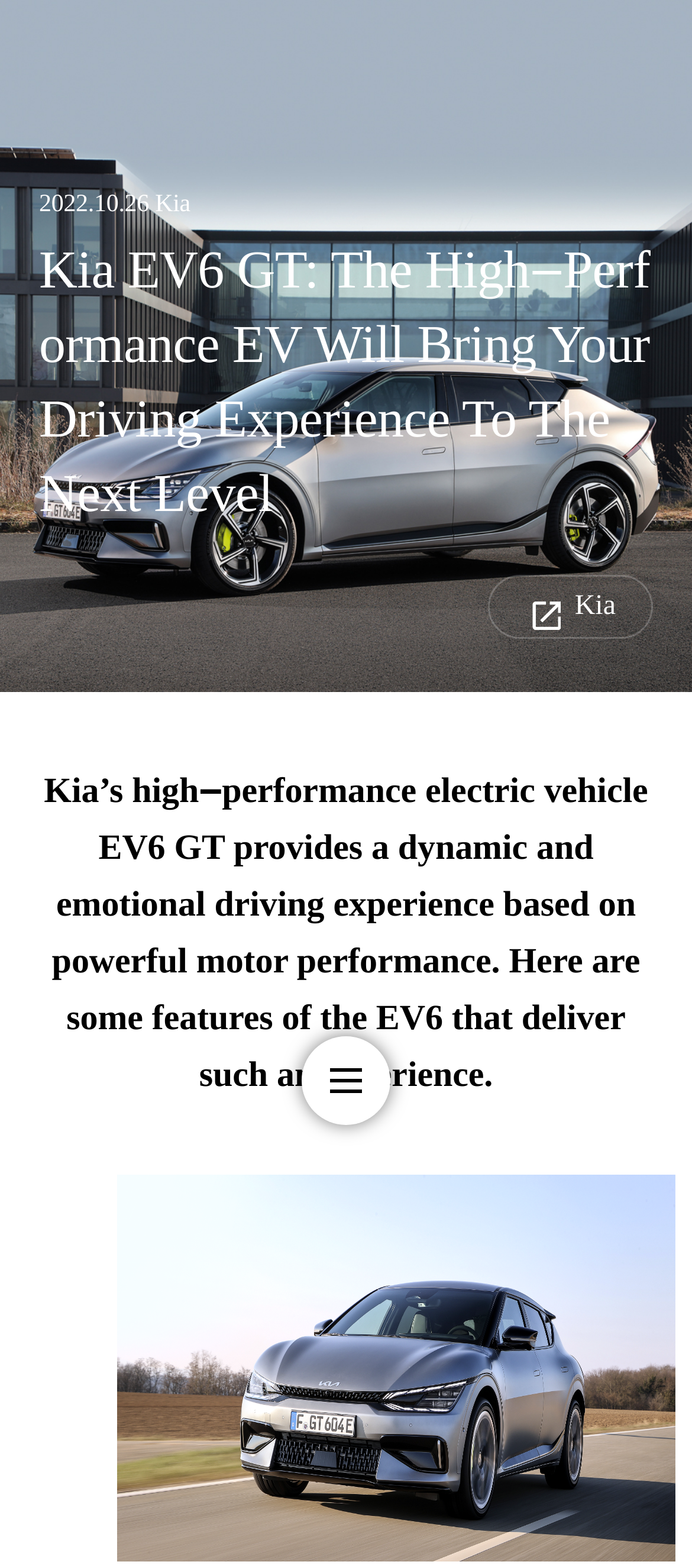How many images are on this webpage?
Look at the image and respond with a one-word or short phrase answer.

2